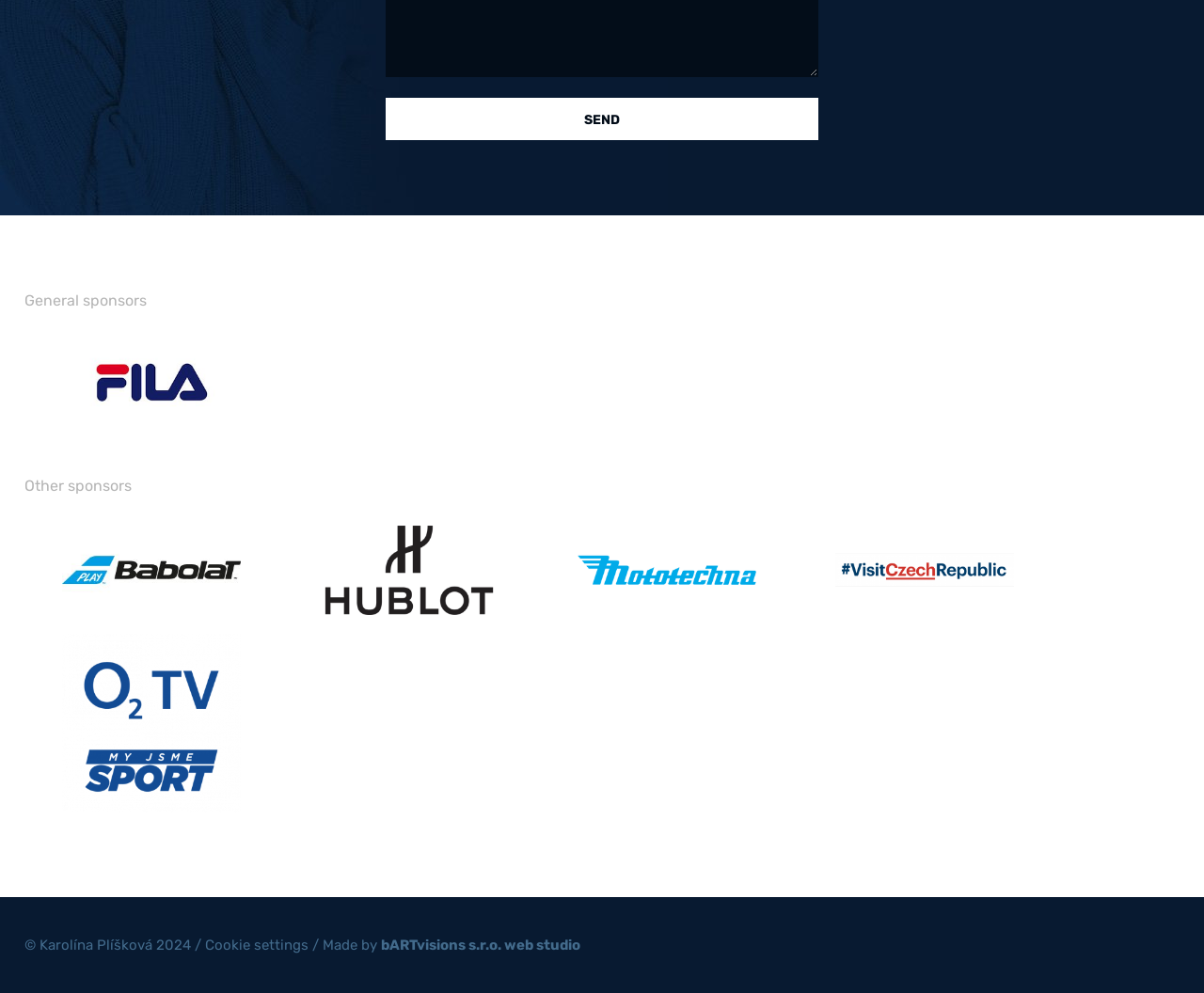How many images are on the webpage?
Please answer the question as detailed as possible.

There are six image elements on the webpage, which are fila2-300x150.jpg, babolat-300x150.jpg, hublot-300x150.png, logo_mototechna-300x150.png, smartwings-a-czech-tourism-300x57.png, and o2_tv_my_jsme_sport_logo_blue-300x300.png, so there are six images on the webpage.